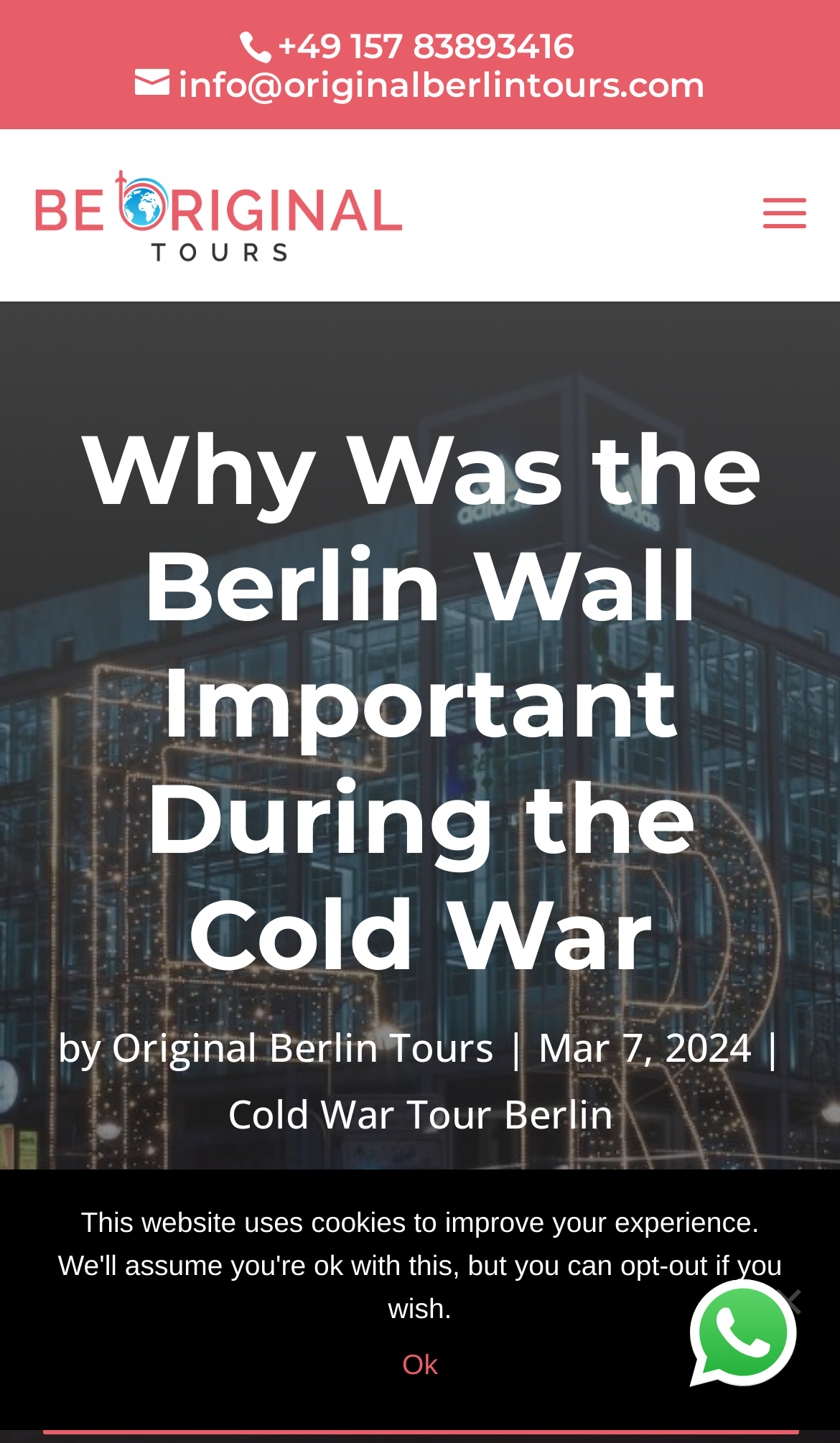Who is the author of the article?
Look at the image and provide a detailed response to the question.

I found the author's name by looking at the section below the main heading, where I saw a link element with the text 'Original Berlin Tours' and a static text element with the word 'by' next to it, indicating that Original Berlin Tours is the author of the article.